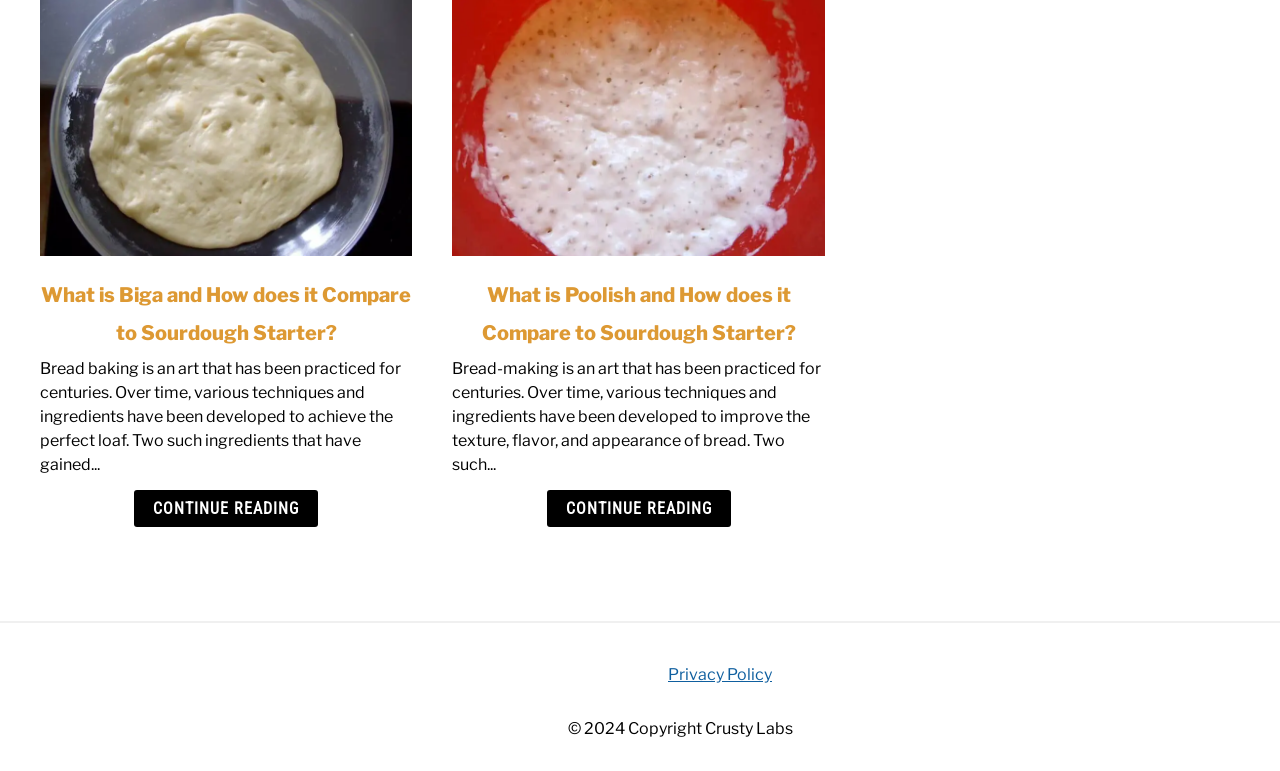Answer this question using a single word or a brief phrase:
What is the purpose of the 'Continue Reading' links?

To read more of the article